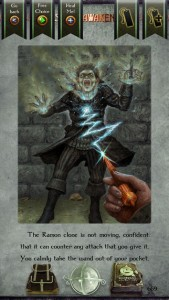Elaborate on all the key elements and details present in the image.

This image captures a tense moment from the gamebook "Asuria Awakens." The scene depicts a character facing a formidable foe, described as "The Rasnor," who stands confidently, seemingly unharmed and prepared to counter any attack. The character in the foreground is poised to take action, reaching into their pocket for a weapon, indicated by the hand and the wand being drawn. The atmosphere is charged with energy, emphasized by the visual effects of electricity surrounding the Rasnor, which enhances the sense of danger and urgency. This dynamic setting reflects the themes of confrontation and strategy within the narrative, inviting players to engage deeply with the unfolding story. The overall art style suggests a dark fantasy, fitting the game's tone, where players navigate challenges filled with intrigue and suspense.